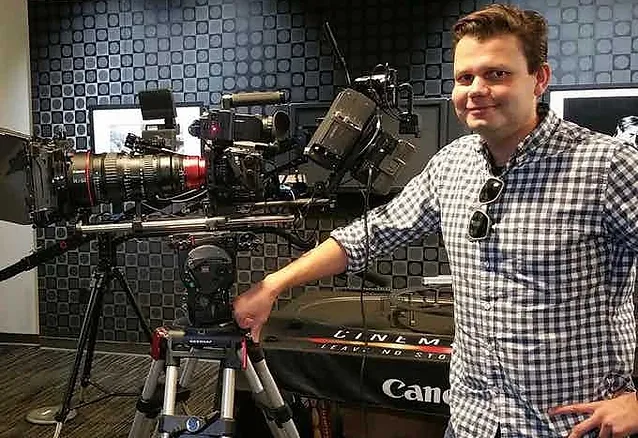What is the profession of the man in the image?
Please craft a detailed and exhaustive response to the question.

The caption describes the man as an exceptional cinematographer, and the equipment setup around him, including the professional film camera and stabilizing mount, further supports this profession.